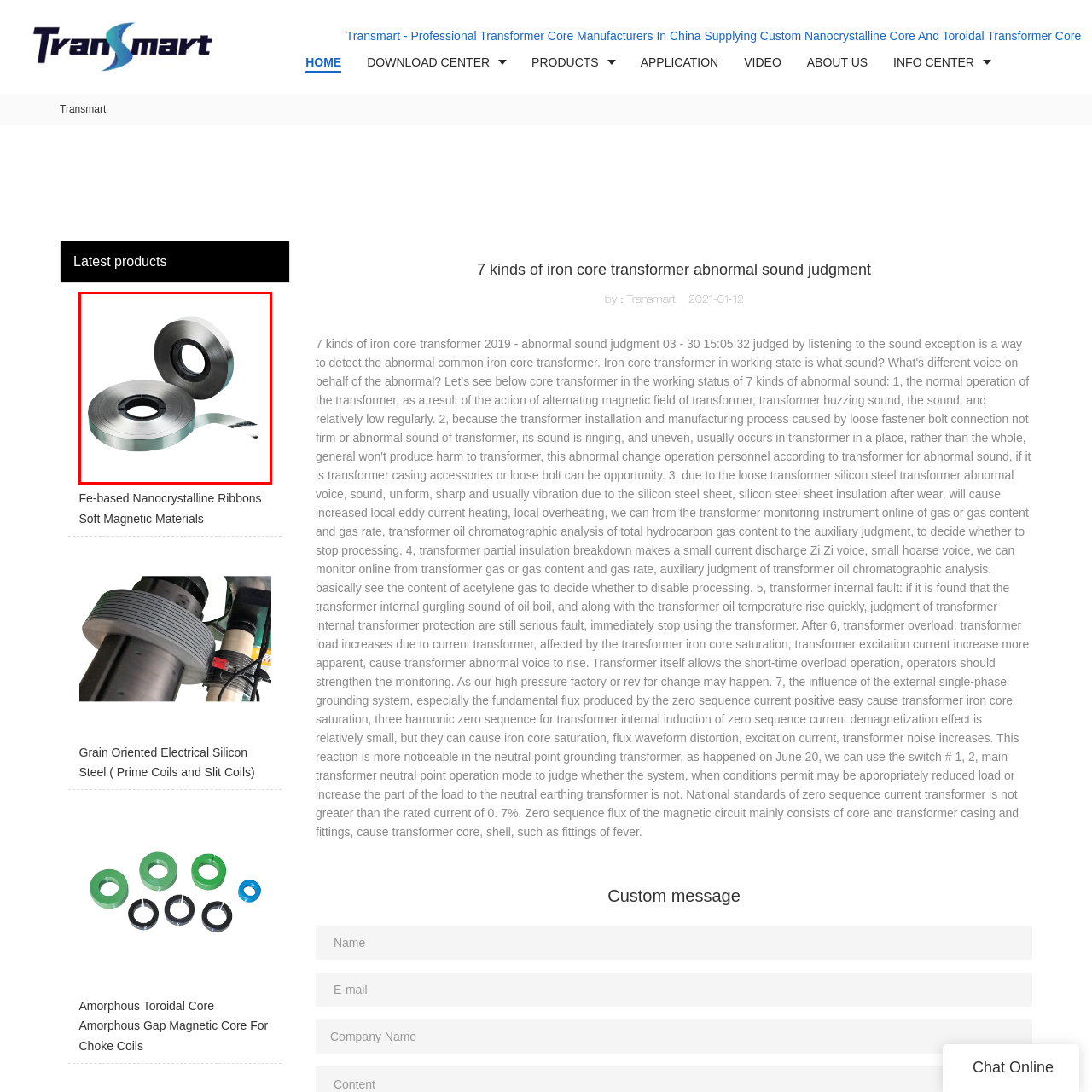Observe the image within the red boundary, Where is Transmart, a professional transformer core manufacturer, based? Respond with a one-word or short phrase answer.

China